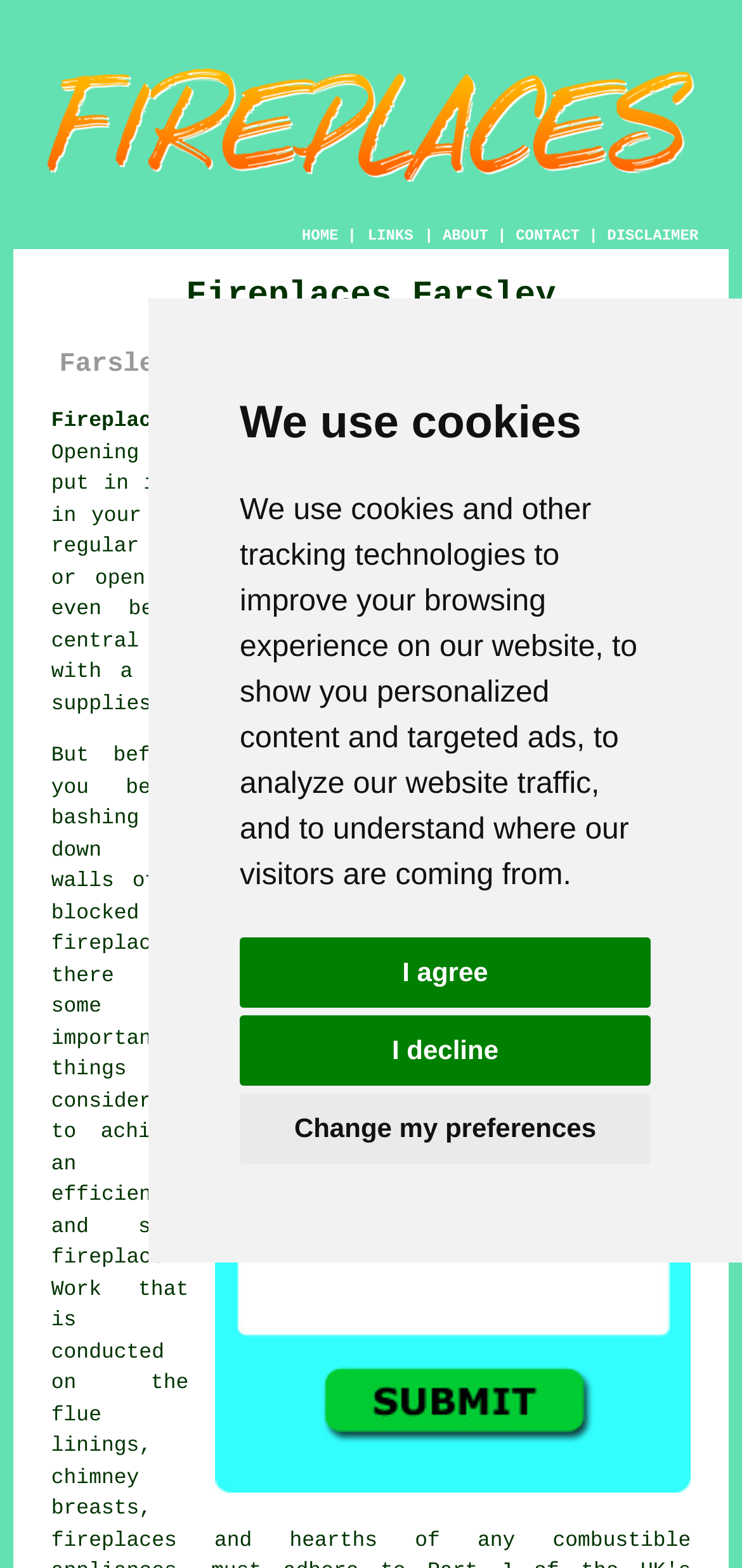What is the location of the company?
Please craft a detailed and exhaustive response to the question.

The location of the company can be found in the link 'Fireplace Fitter Farsley West Yorkshire (LS28):' and the meta description. These elements suggest that the company is located in Farsley, West Yorkshire, with a postcode of LS28.